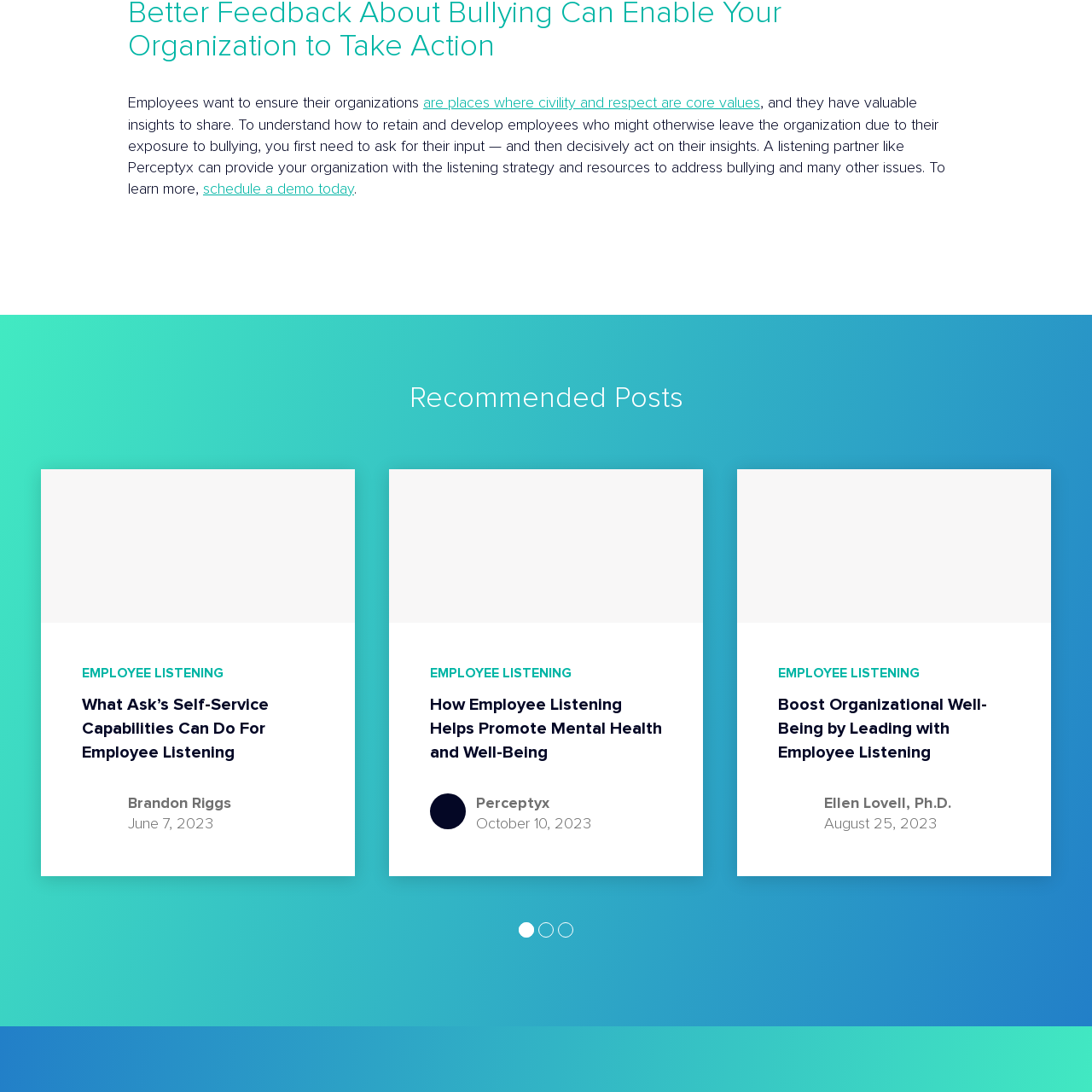Analyze the image surrounded by the red outline and answer the ensuing question with as much detail as possible based on the image:
What kind of branding is the visual style aligned with?

The visual style of the blog post is likely aligned with professional or corporate branding, conveying a sense of authority and relevance in the realm of employee listening strategies, which suggests that the post is intended for a business or organizational audience.